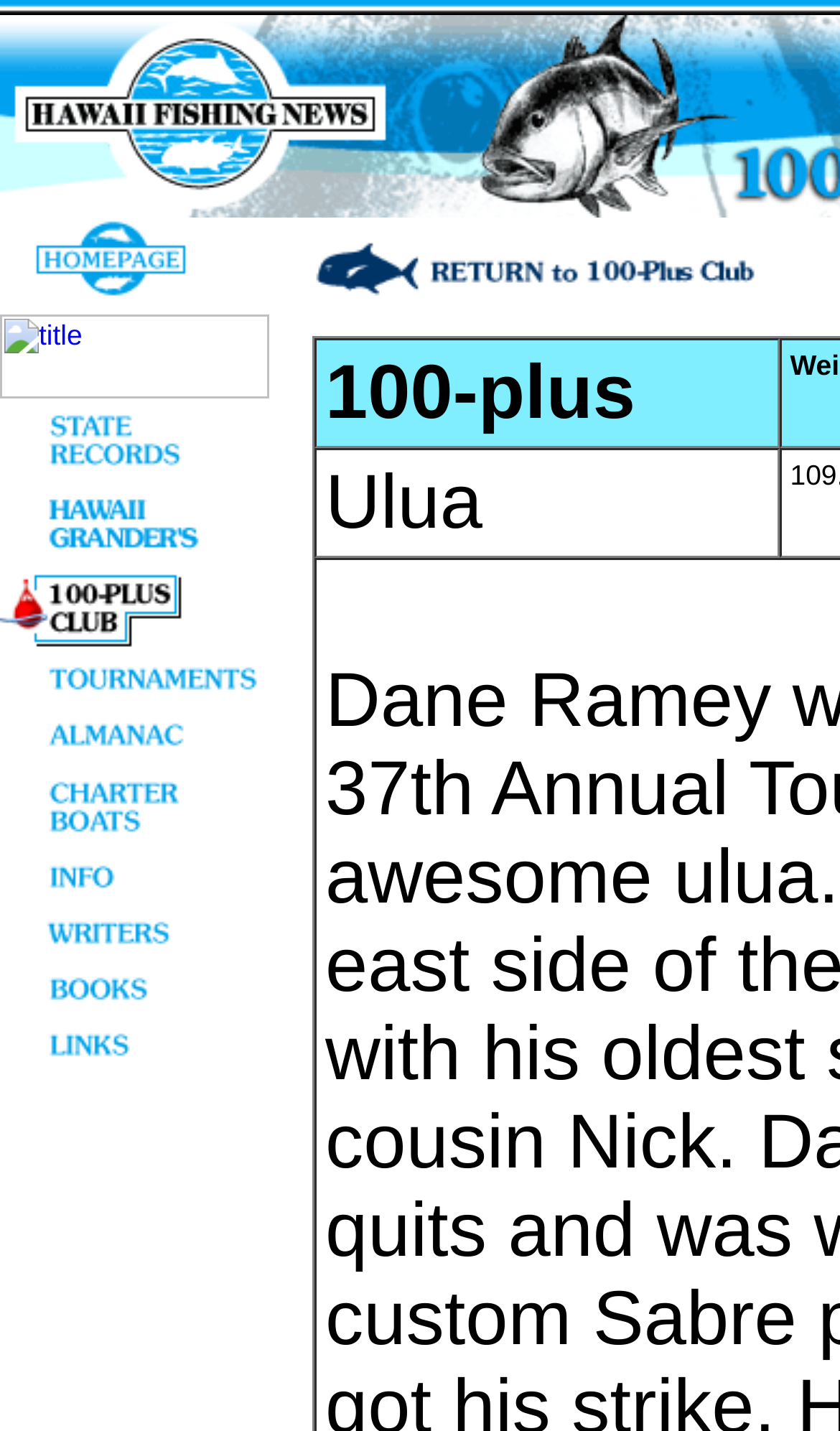Locate the bounding box coordinates of the clickable area needed to fulfill the instruction: "explore 100-plus club".

[0.0, 0.437, 0.321, 0.459]